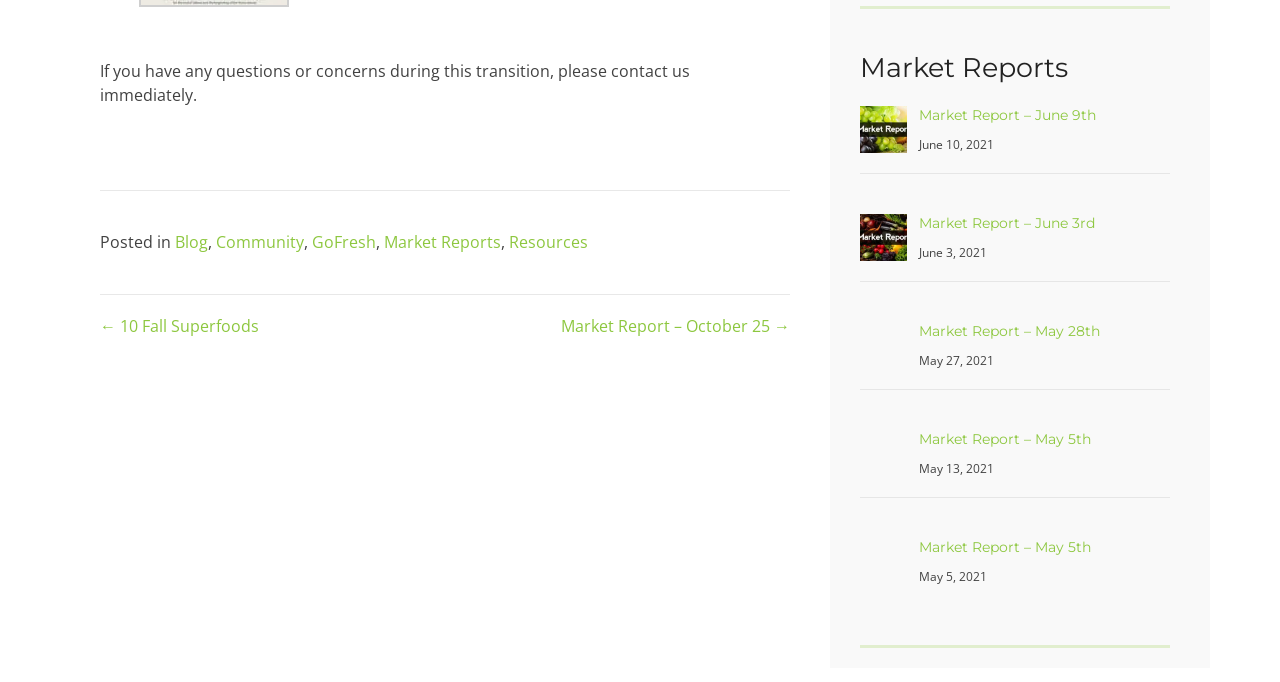What is the topic of the 'Market Report – June 9th'?
Look at the screenshot and give a one-word or phrase answer.

fruit grapes